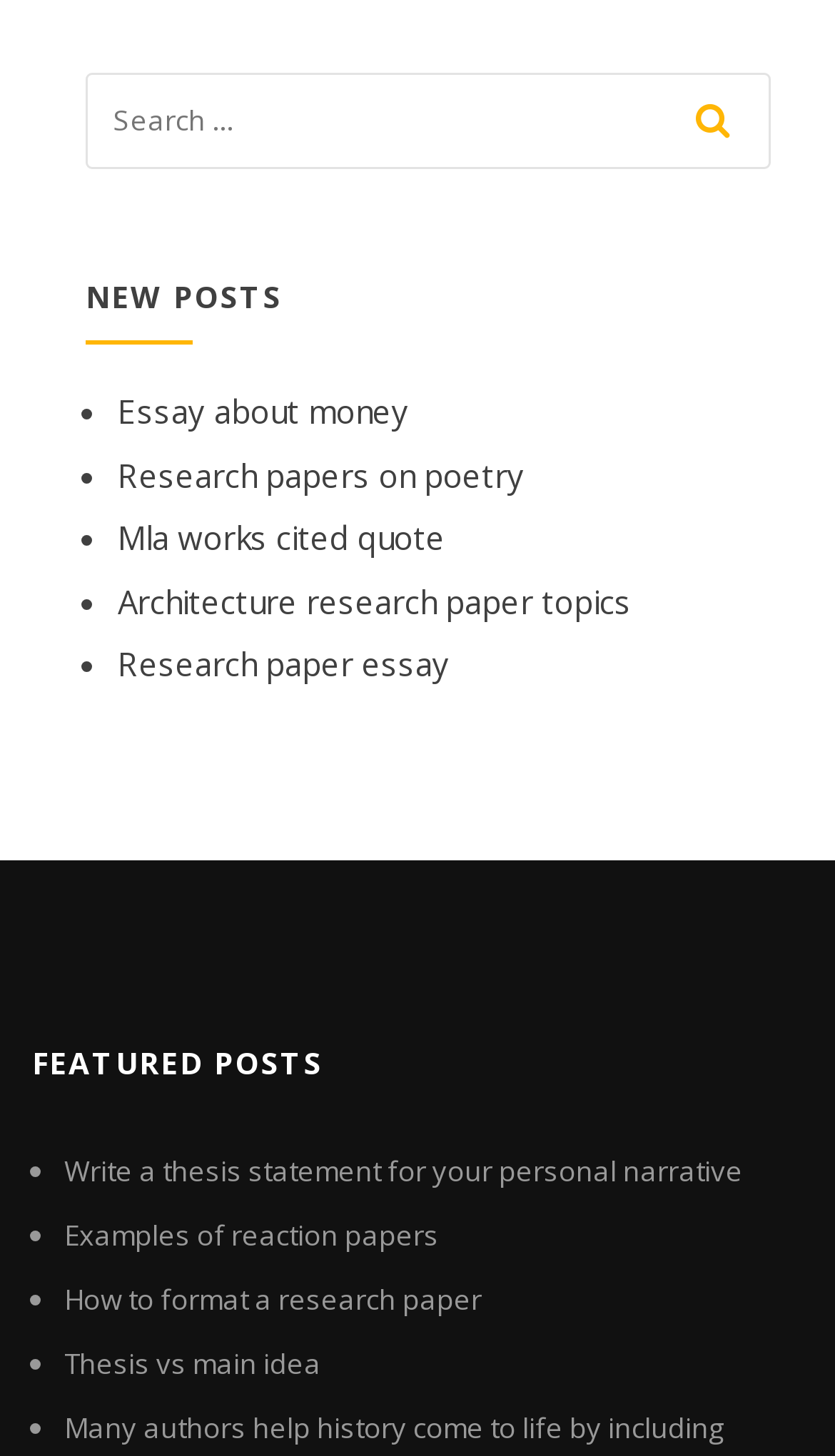Utilize the details in the image to thoroughly answer the following question: What is the first link under 'FEATURED POSTS'?

I looked at the links under the 'FEATURED POSTS' heading and found that the first link is 'Write a thesis statement for your personal narrative'.